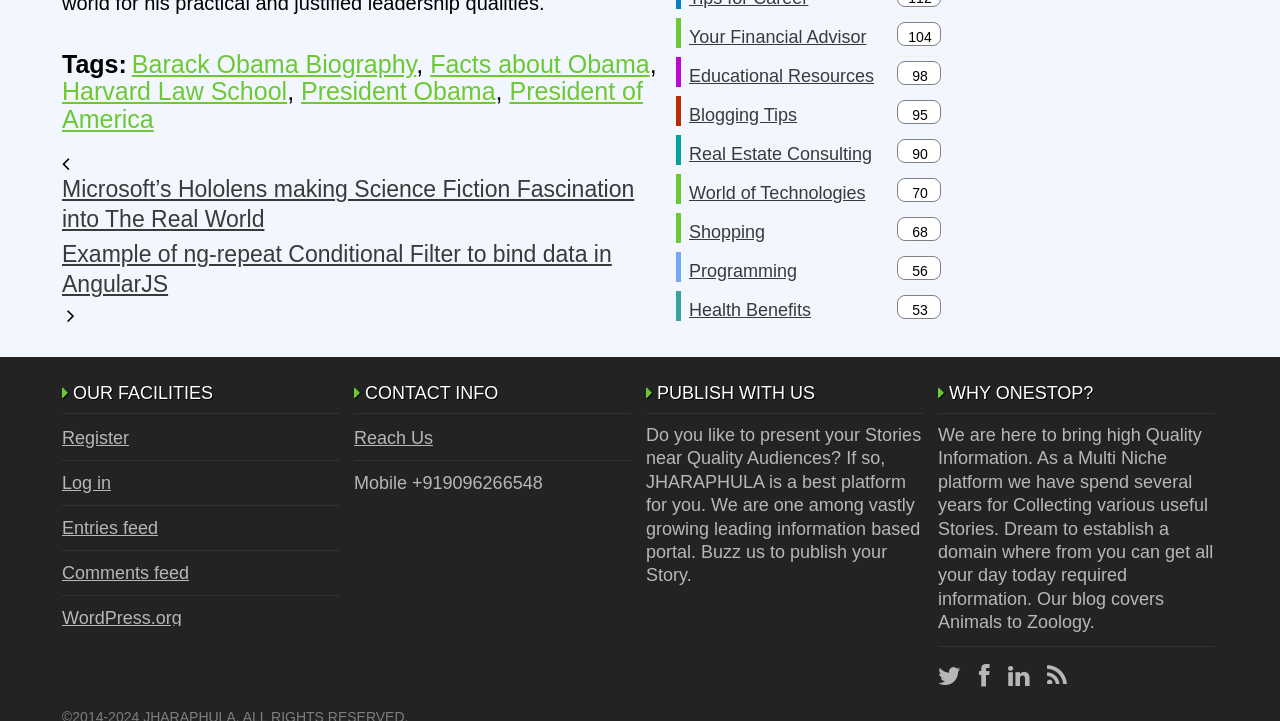Predict the bounding box coordinates of the area that should be clicked to accomplish the following instruction: "Visit Your Financial Advisor". The bounding box coordinates should consist of four float numbers between 0 and 1, i.e., [left, top, right, bottom].

[0.538, 0.024, 0.677, 0.077]